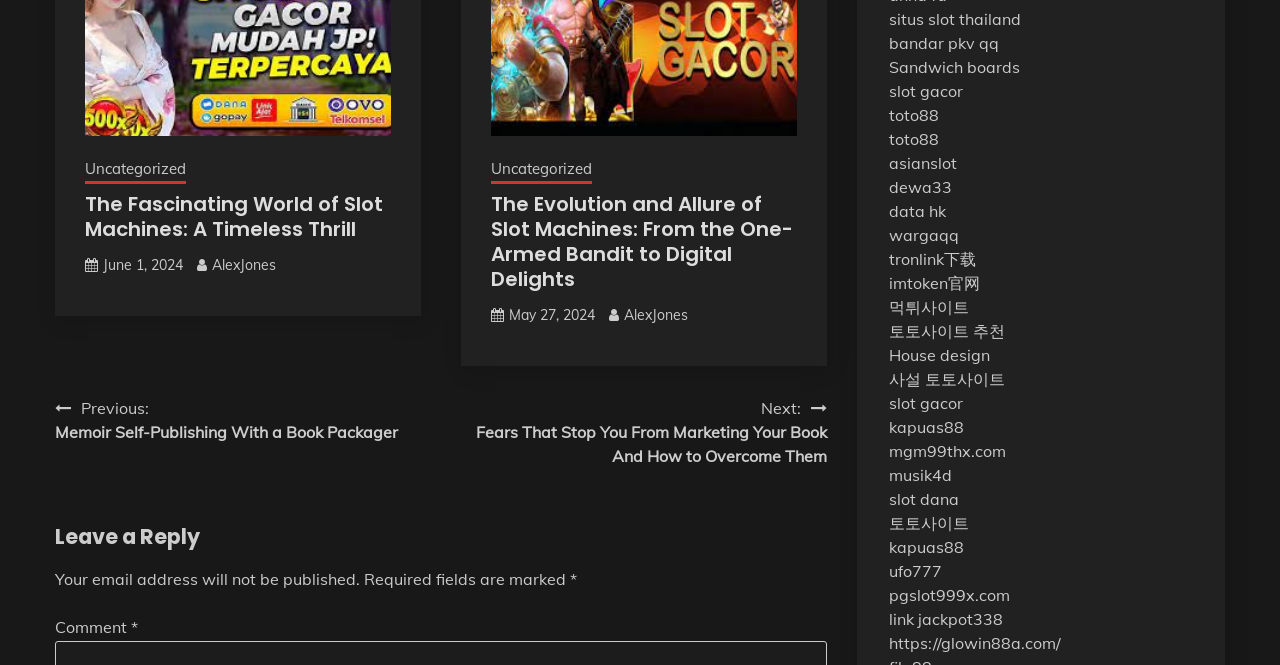How many links are there in the section at the top of the page?
Answer the question with just one word or phrase using the image.

20